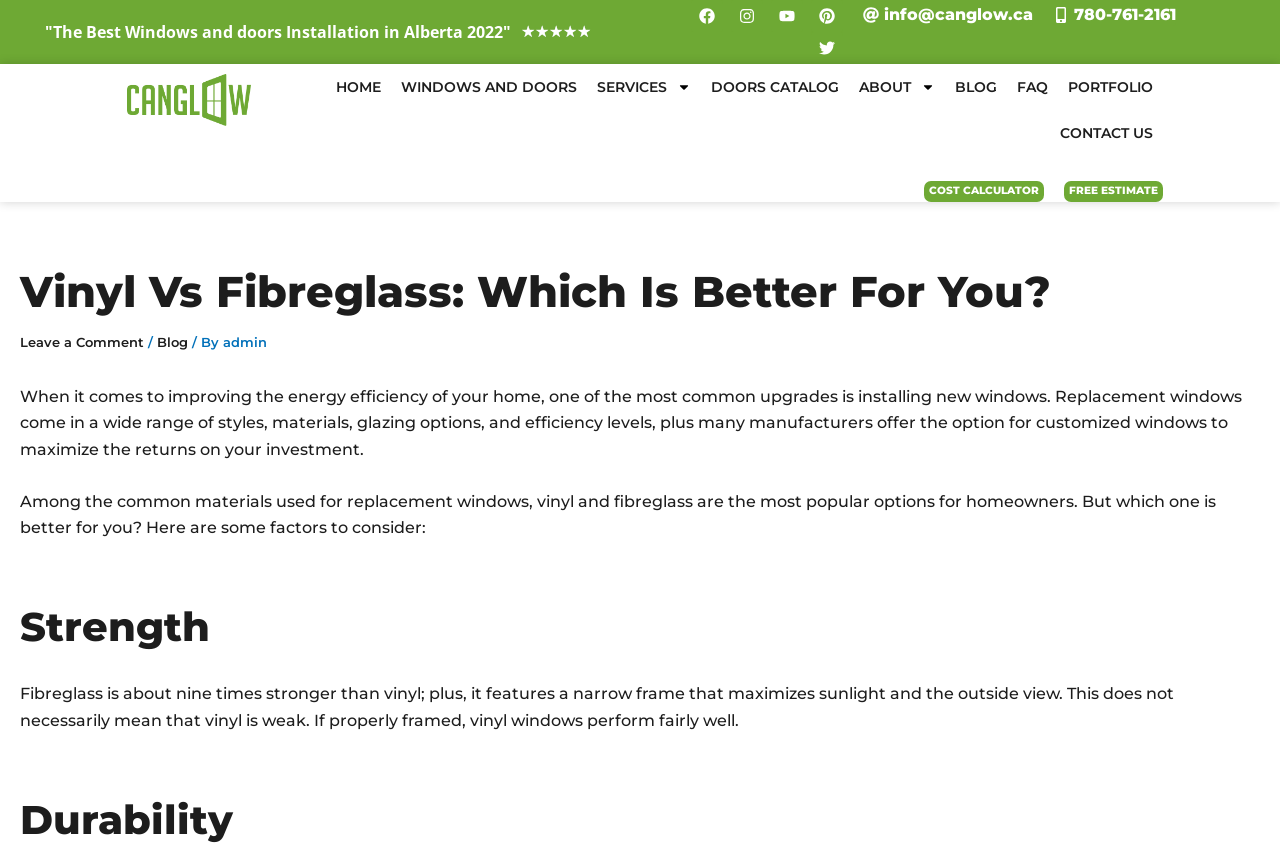Using details from the image, please answer the following question comprehensively:
How many social media links are available?

The social media links can be found at the top of the webpage, and they are Facebook, Instagram, Youtube, Pinterest, and Twitter.